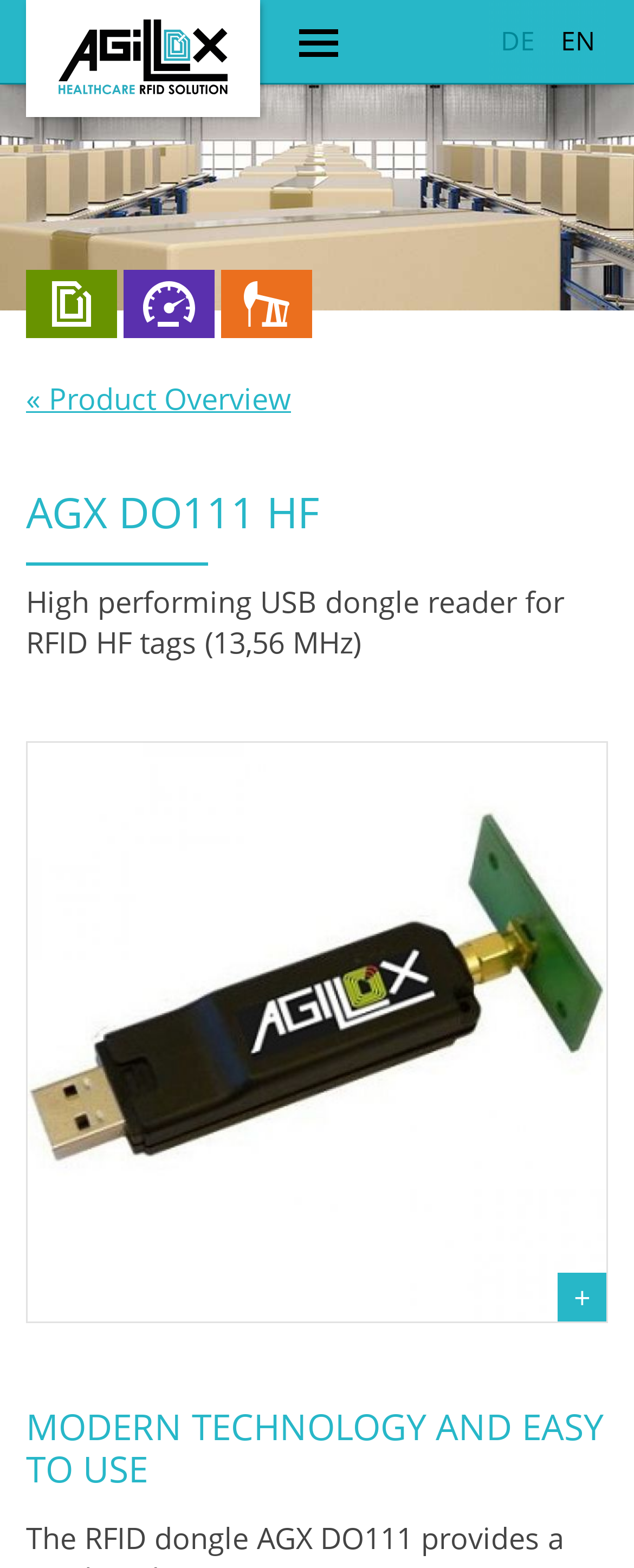What is the product shown on the webpage?
Respond to the question with a well-detailed and thorough answer.

The image at the top of the webpage shows a product on a conveyor belt, and the text 'High performing USB dongle reader for RFID HF tags (13,56 MHz)' suggests that the product is a USB dongle reader.